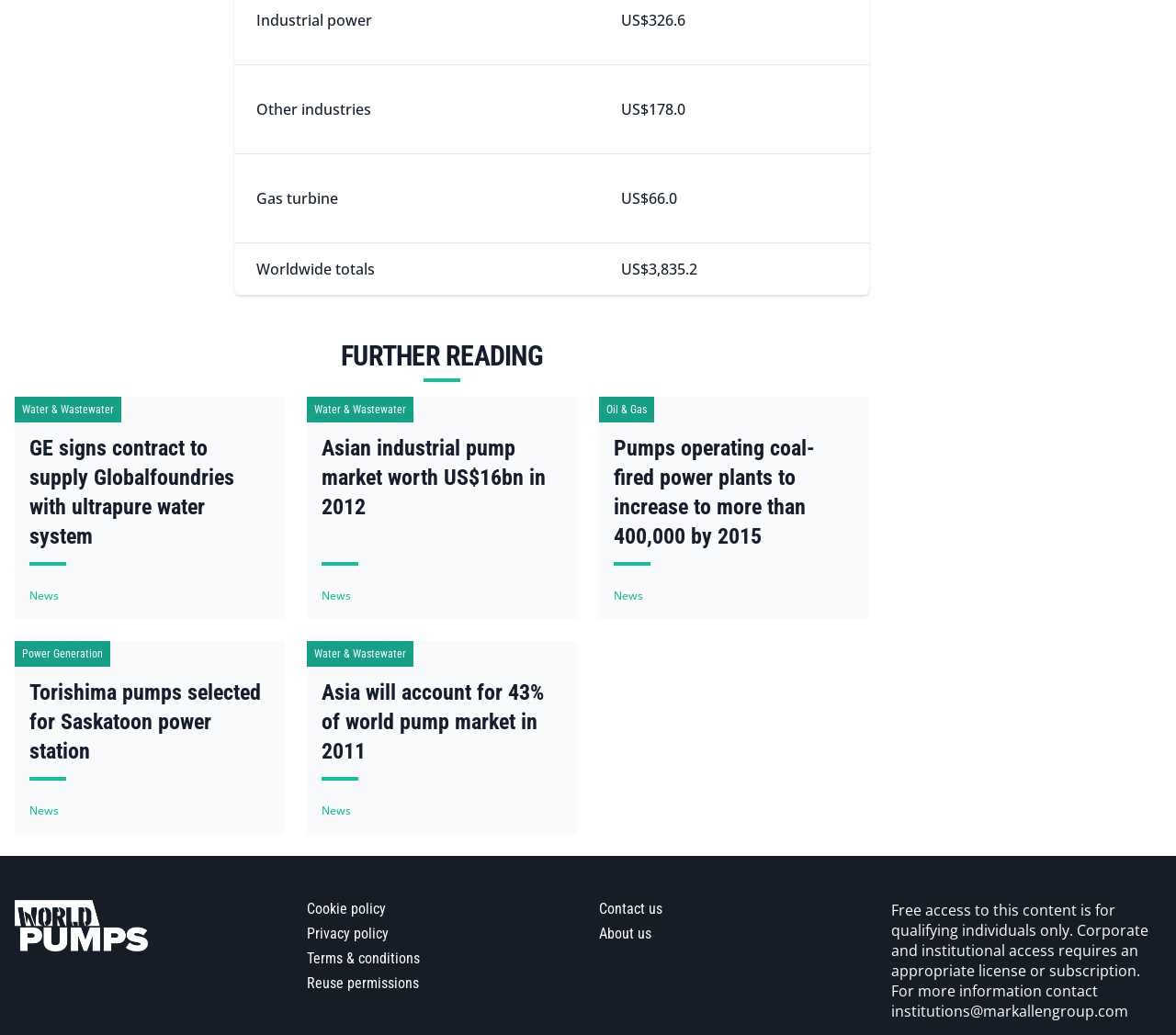What is the total value of the worldwide pump market in 2011?
Look at the image and answer the question using a single word or phrase.

US$3,835.2